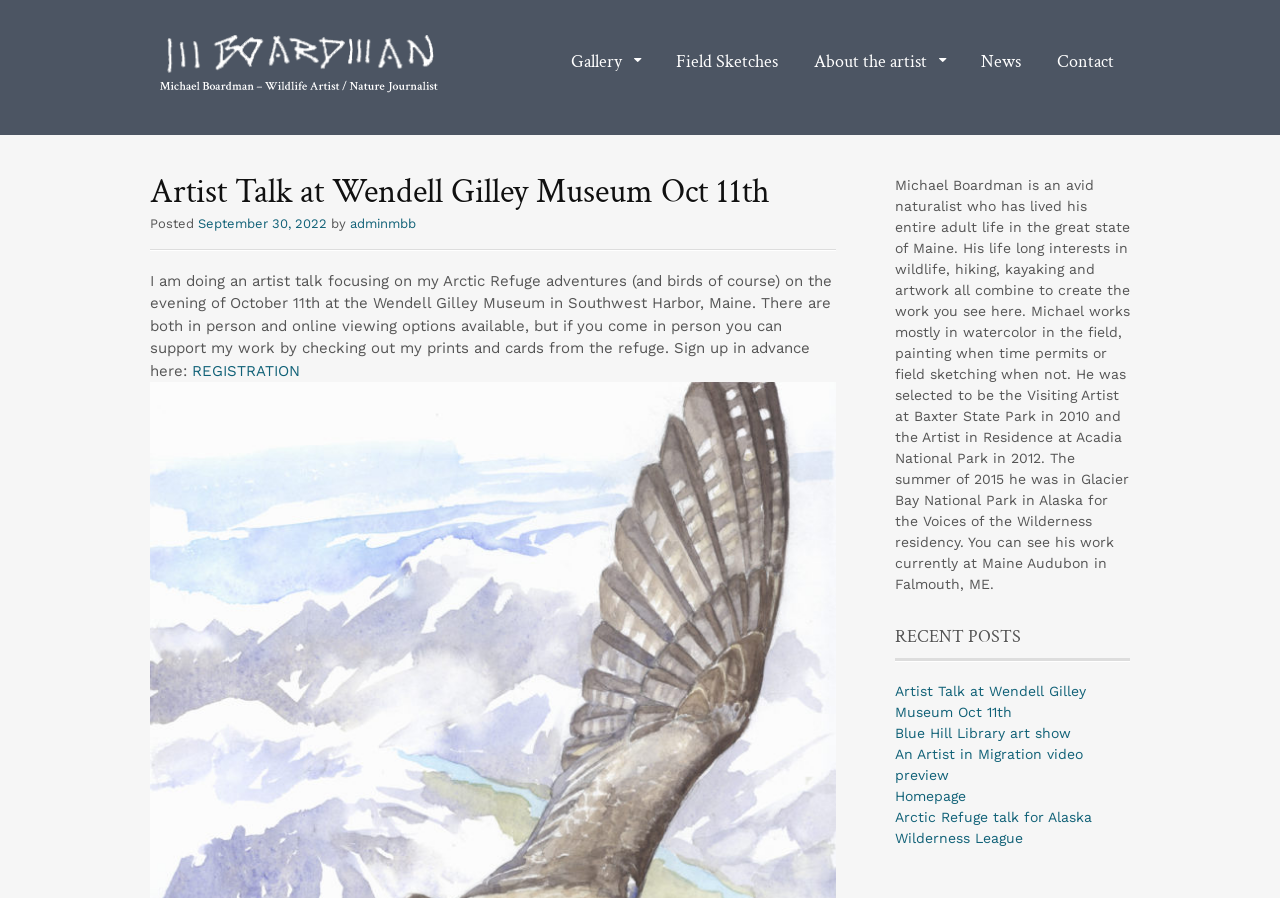Answer the question below in one word or phrase:
What is the artist's name?

Michael Boardman